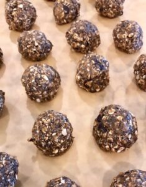What is the purpose of the energy bites?
Using the information presented in the image, please offer a detailed response to the question.

The caption suggests that the energy bites are a perfect snack option for those looking for a quick boost of energy or a healthy snack. This implies that the energy bites serve a dual purpose of providing energy and being a healthy option.